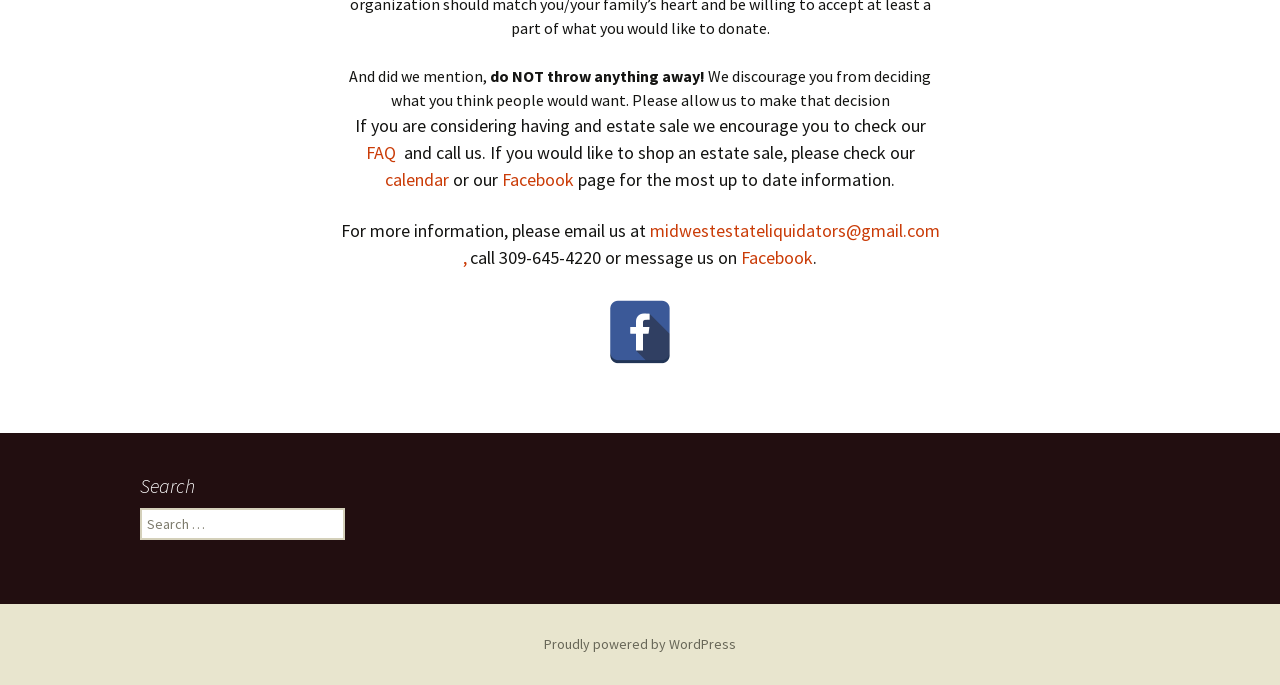What social media platform can I use to contact the company?
Please answer the question with as much detail and depth as you can.

The webpage mentions 'message us on Facebook' which suggests that Facebook is a social media platform that can be used to contact the company.